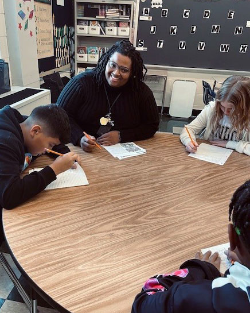Answer the question below with a single word or a brief phrase: 
How many students is Marquell working with?

Three